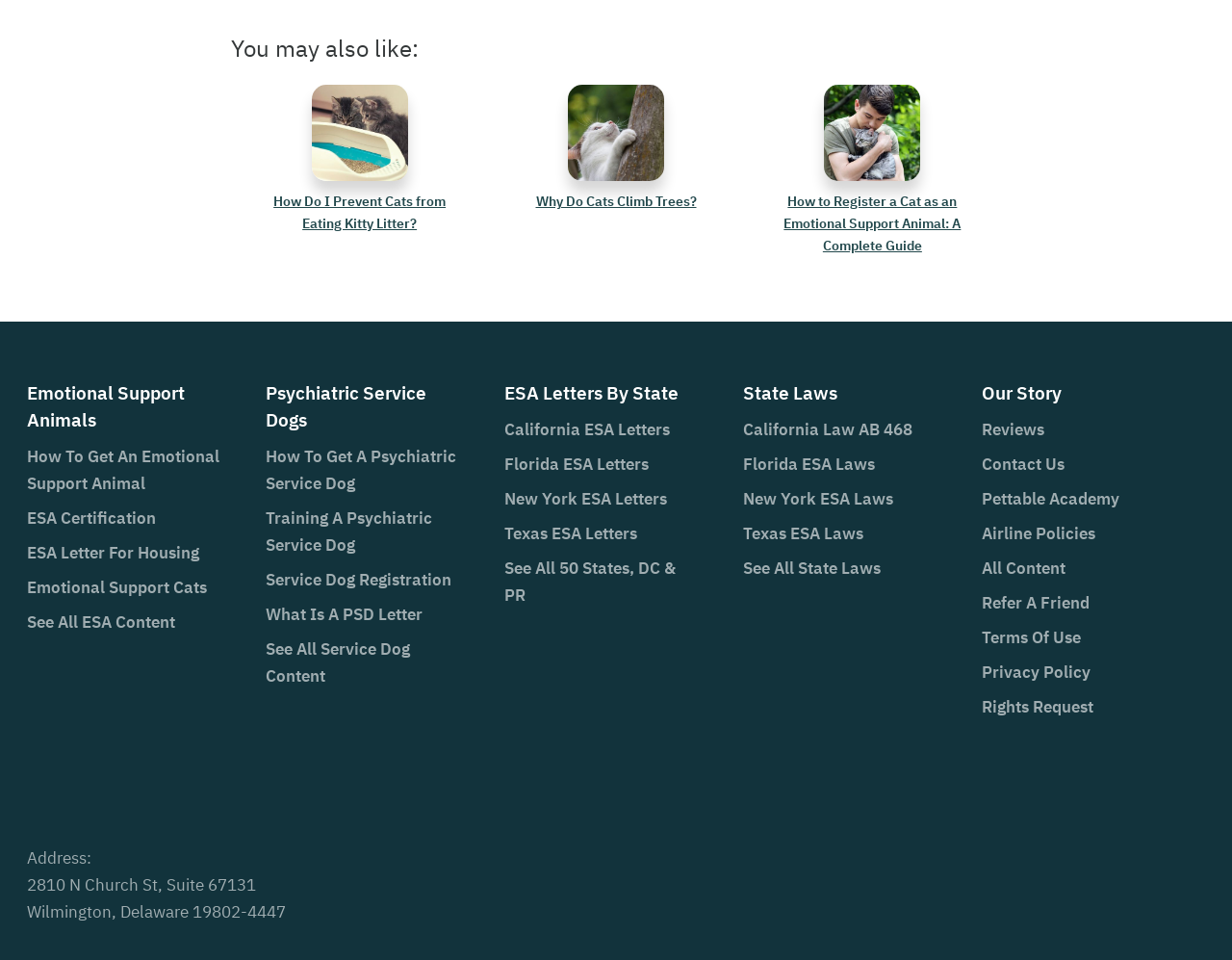Pinpoint the bounding box coordinates of the area that must be clicked to complete this instruction: "Get an ESA Letter for Housing".

[0.022, 0.561, 0.162, 0.597]